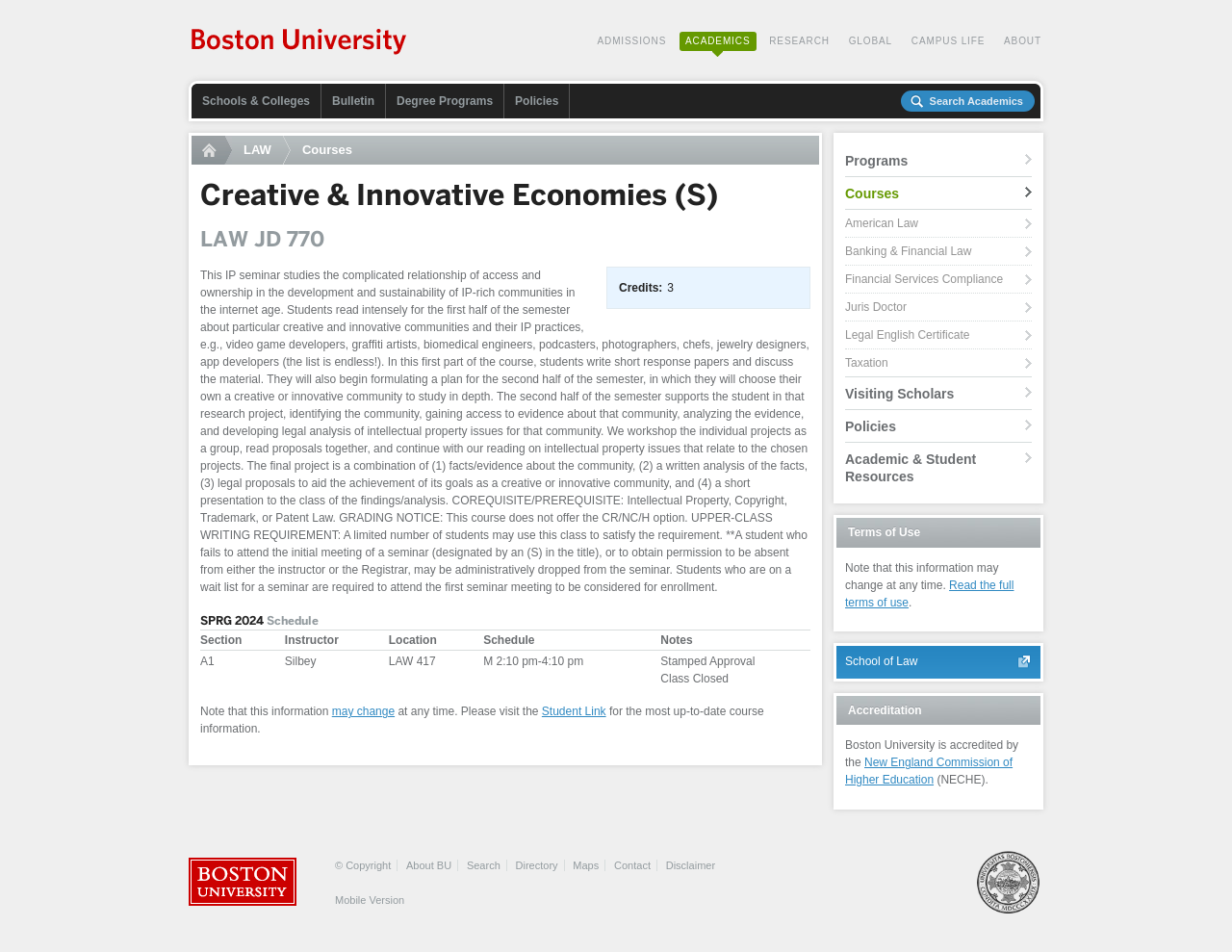Using the description: "Academic & Student Resources", determine the UI element's bounding box coordinates. Ensure the coordinates are in the format of four float numbers between 0 and 1, i.e., [left, top, right, bottom].

[0.686, 0.465, 0.838, 0.517]